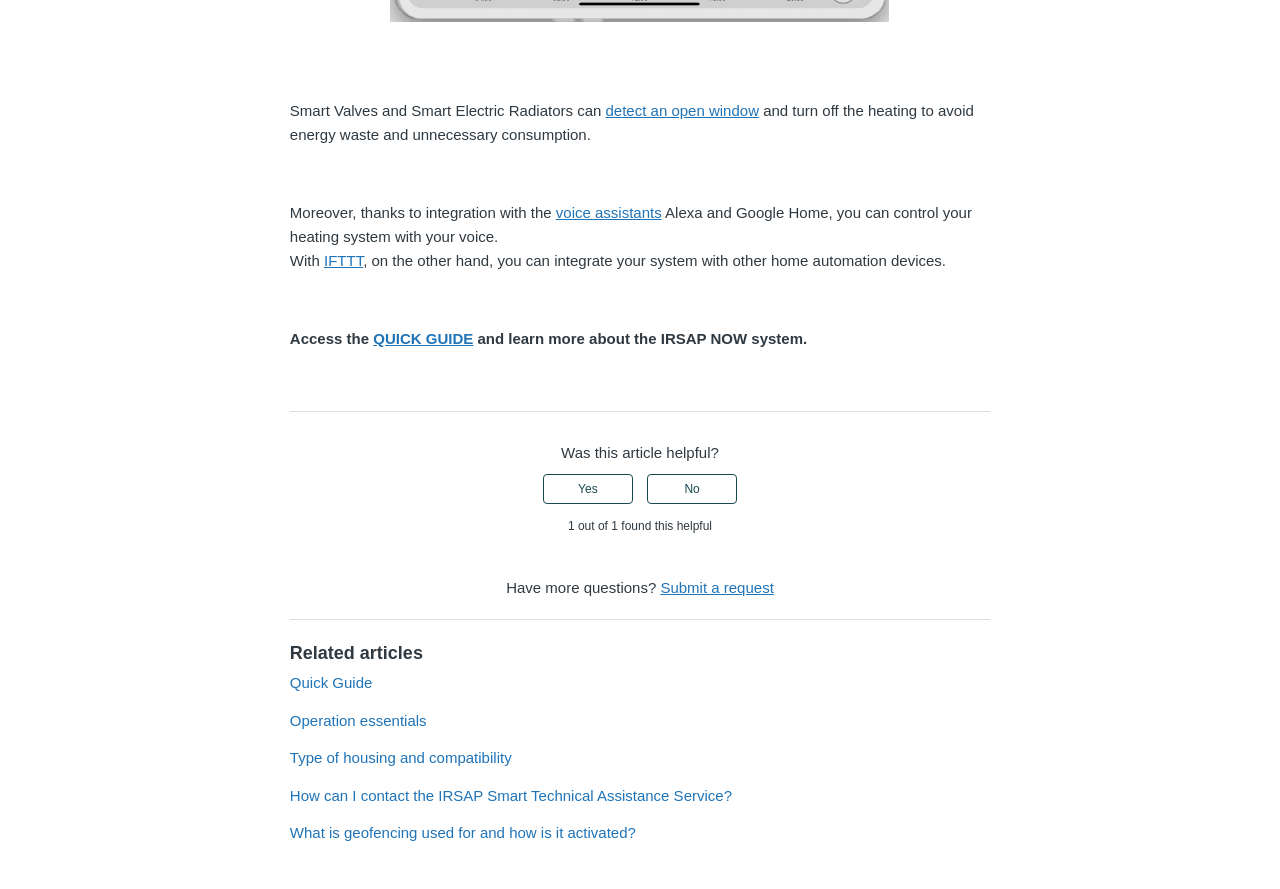Find the bounding box coordinates of the clickable element required to execute the following instruction: "Click the button to submit a request". Provide the coordinates as four float numbers between 0 and 1, i.e., [left, top, right, bottom].

[0.516, 0.651, 0.605, 0.67]